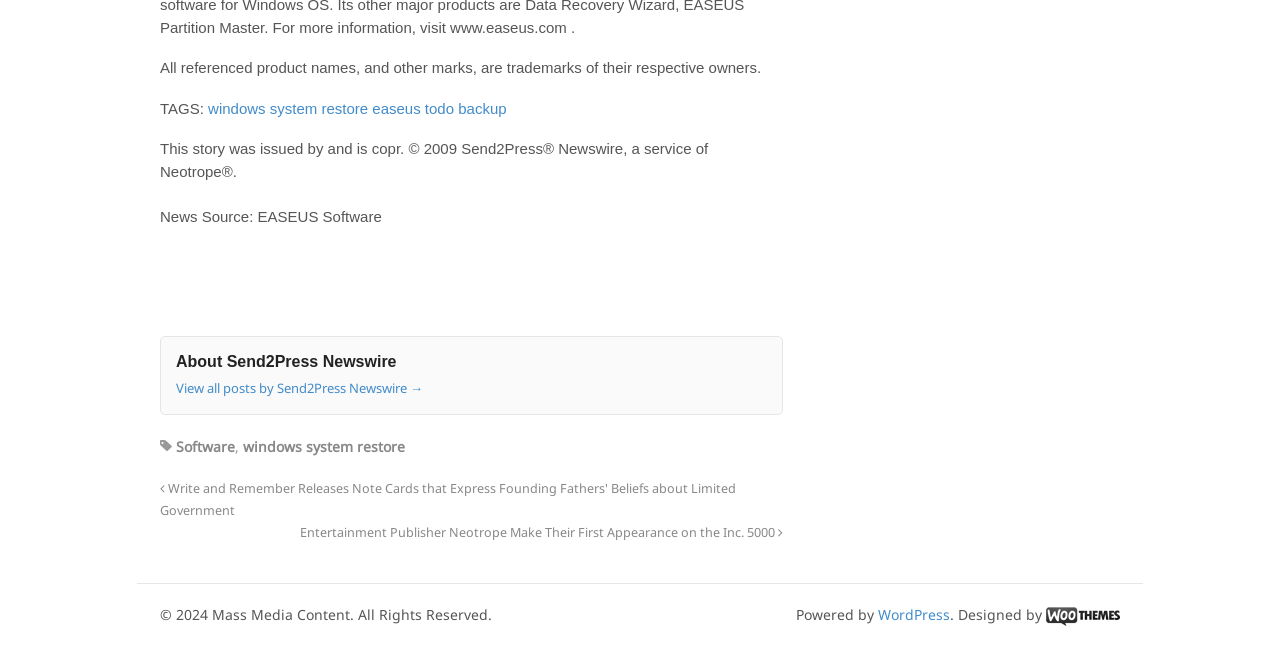Show the bounding box coordinates of the element that should be clicked to complete the task: "View the 'AI IN FINANCE: FIGHTING FRAUD, INCREASING VISIBILITY AND EMBRACING CHANGE' event".

None